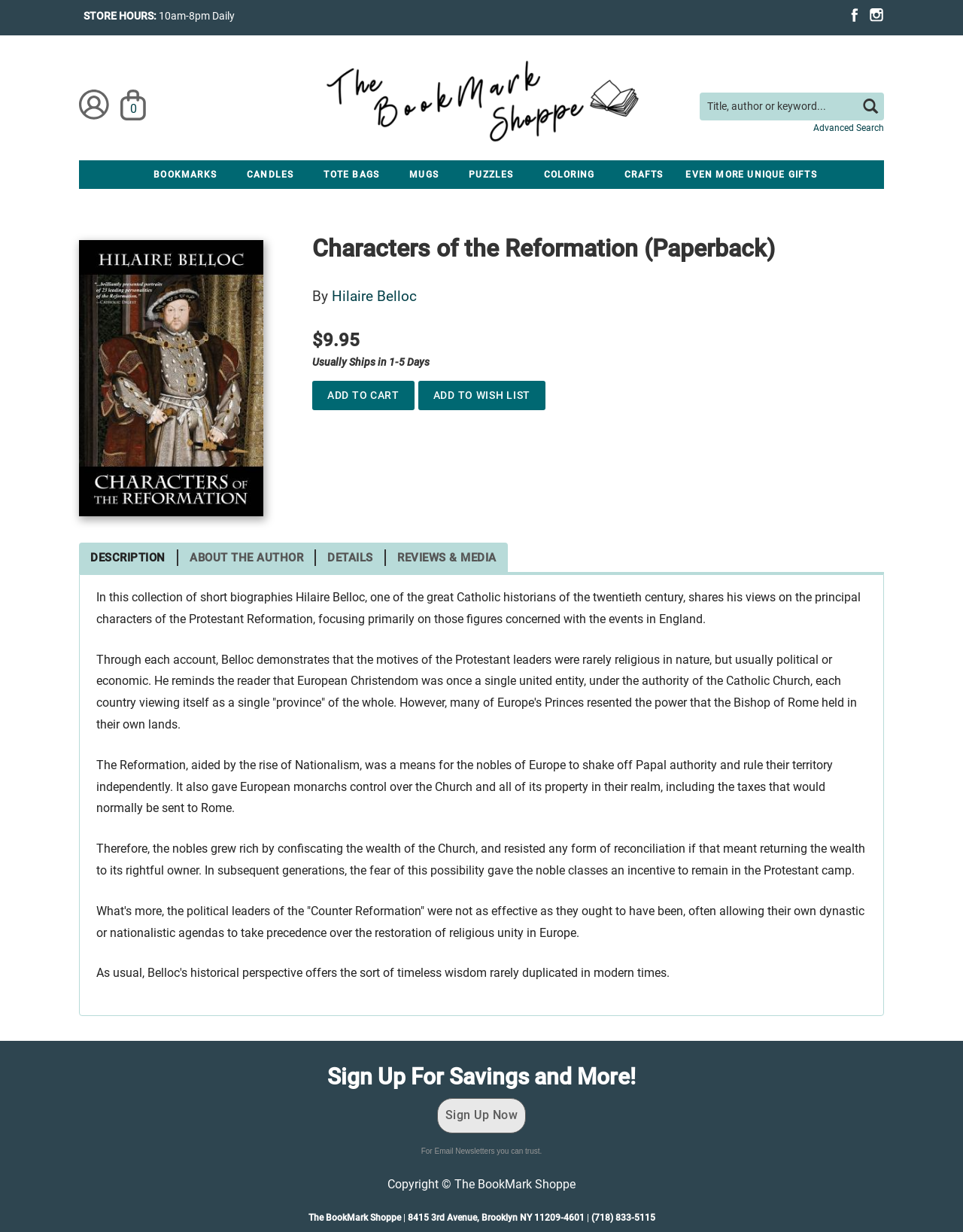Provide a short answer using a single word or phrase for the following question: 
What is the price of the book 'Characters of the Reformation'?

$9.95